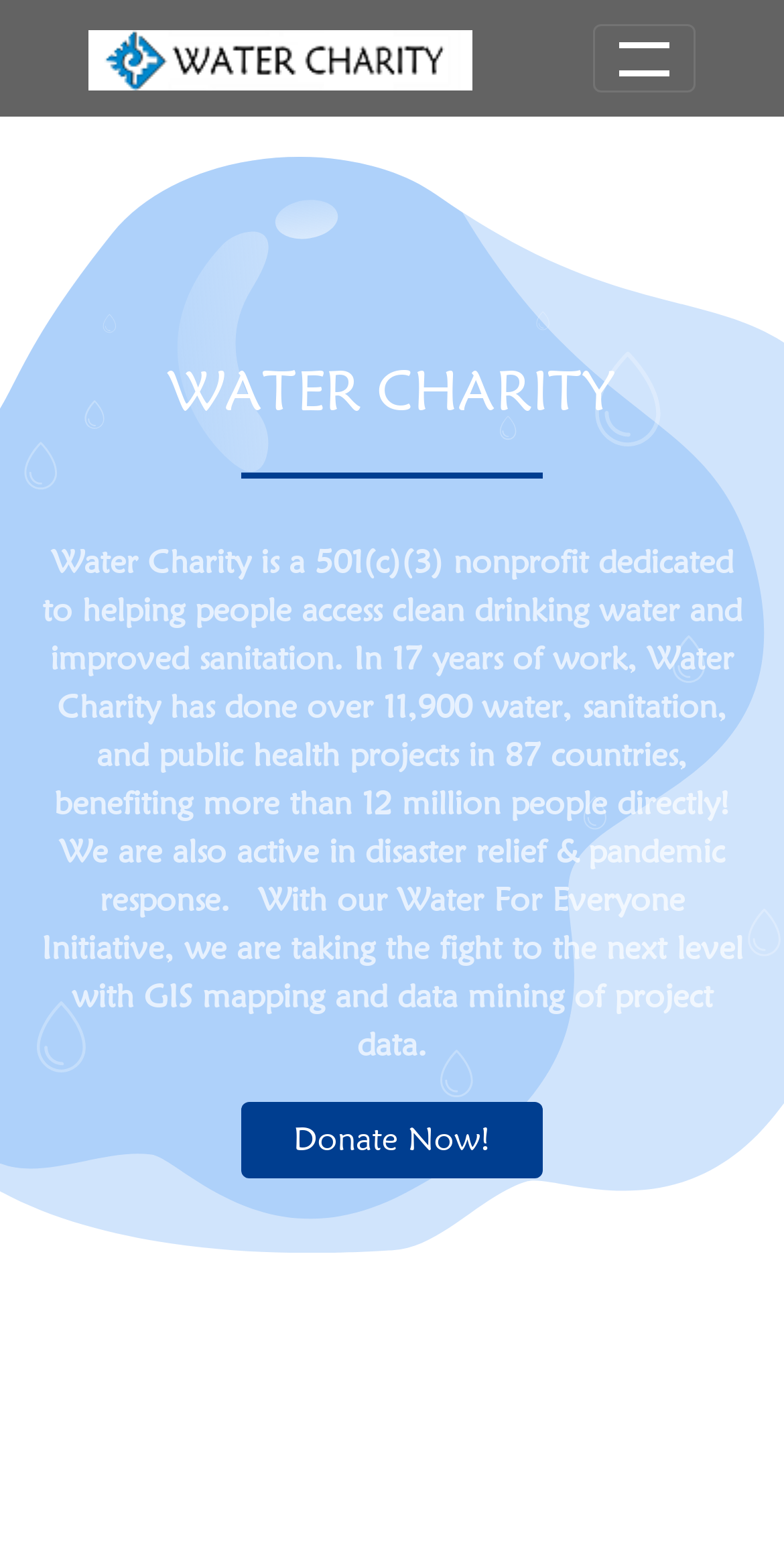Provide your answer in a single word or phrase: 
What is the name of the initiative mentioned on the webpage?

Water For Everyone Initiative